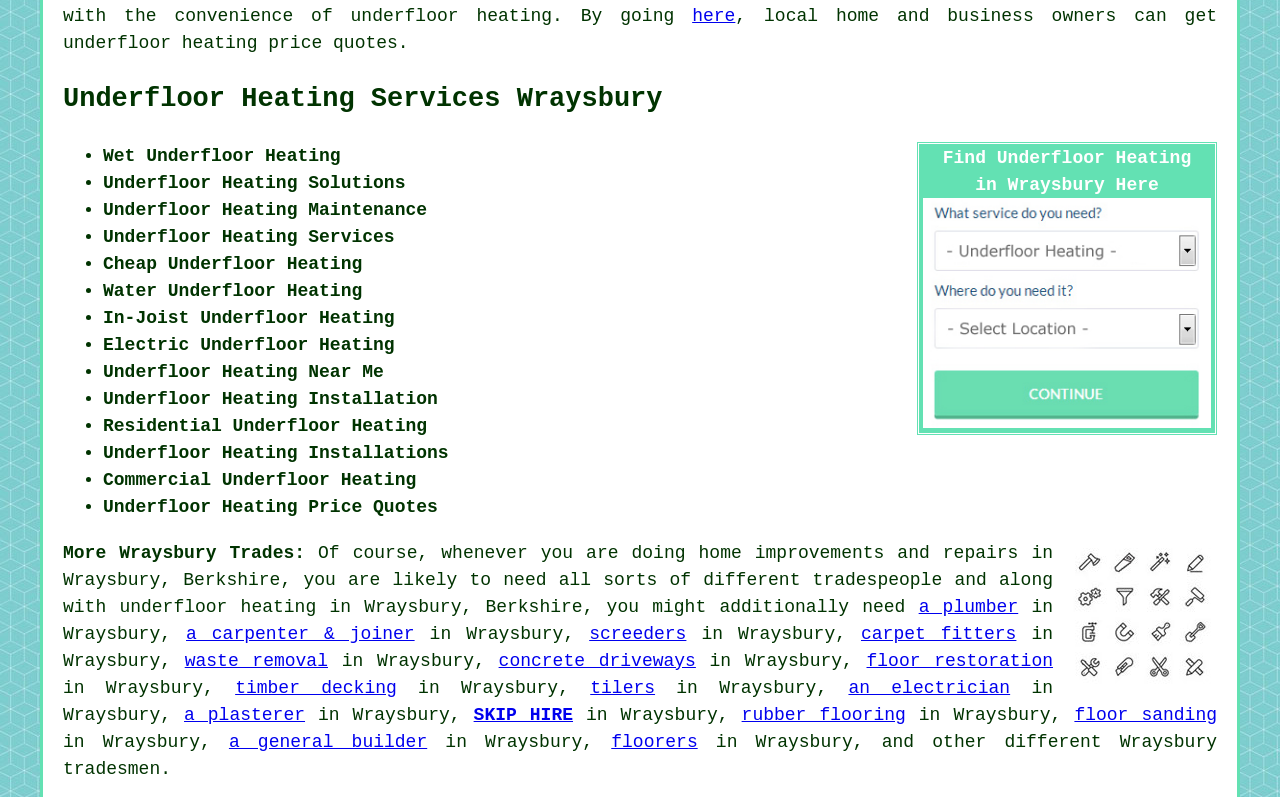What is the main topic of this webpage?
Look at the image and answer the question using a single word or phrase.

Underfloor Heating Services